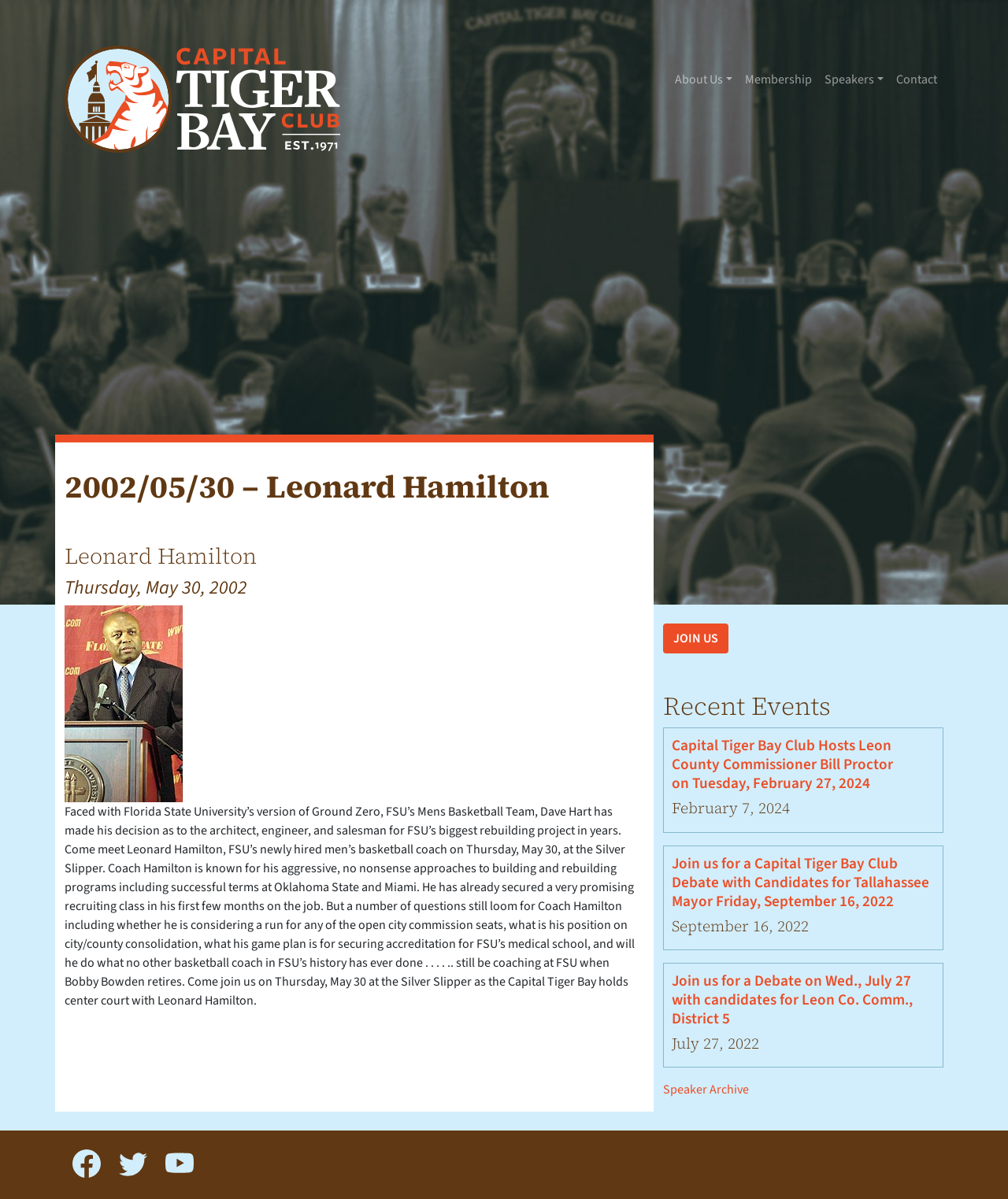Look at the image and answer the question in detail:
What is the position held by Leonard Hamilton?

The webpage mentions that Leonard Hamilton is the newly hired men's basketball coach at Florida State University, indicating that this is the position he holds.